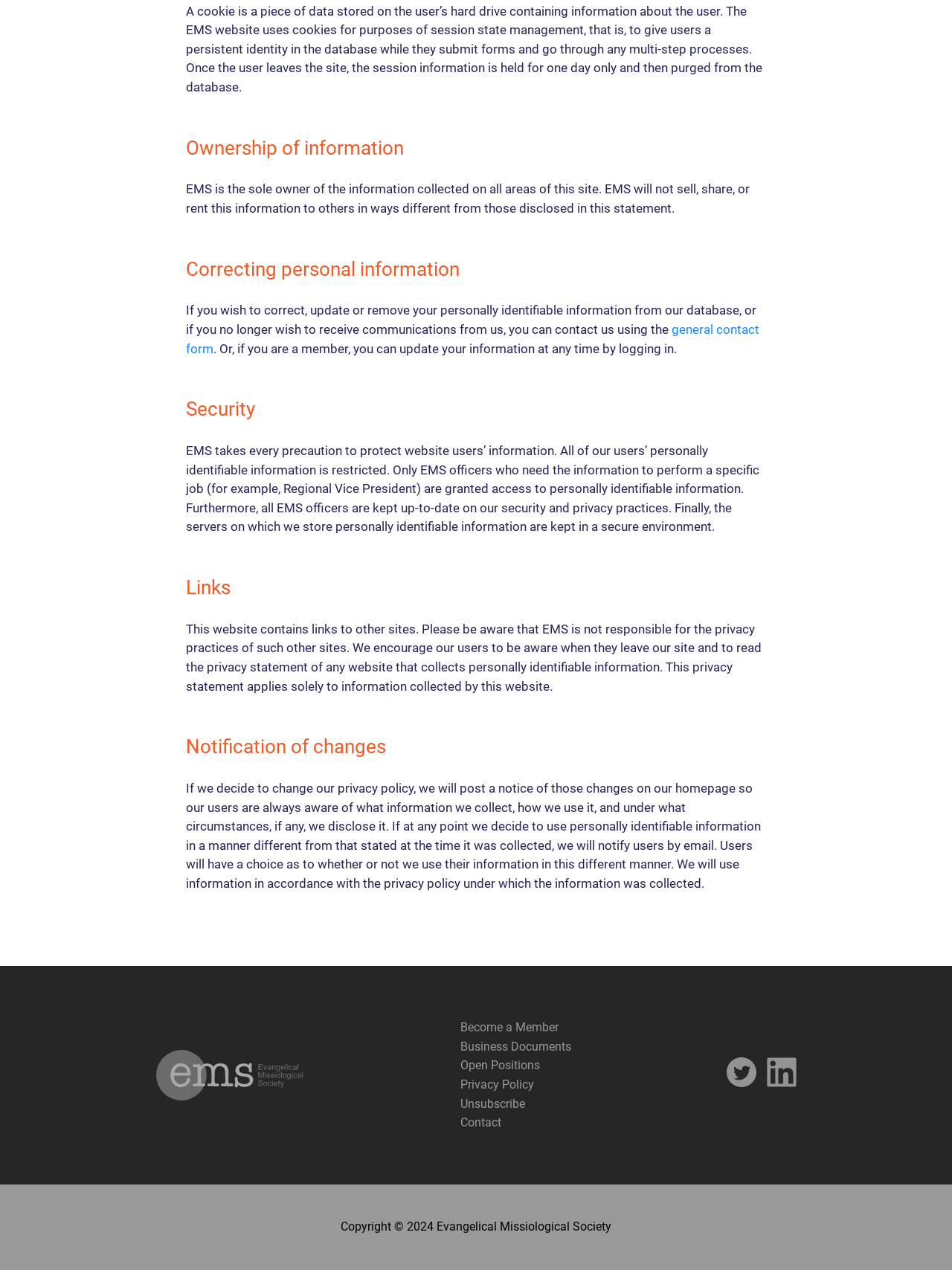Use a single word or phrase to respond to the question:
What is the purpose of cookies on this website?

Session state management